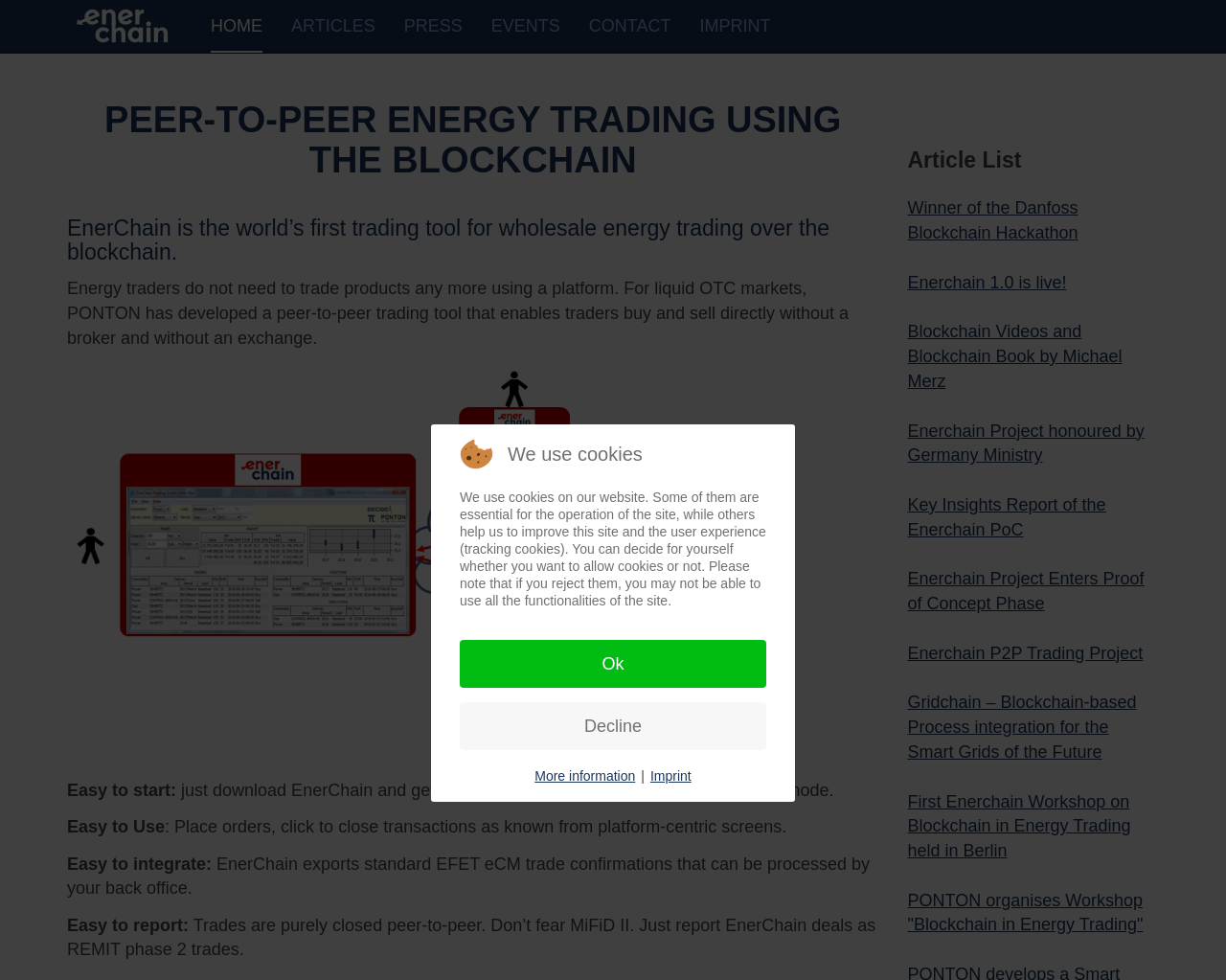Please provide a brief answer to the question using only one word or phrase: 
What is the relationship between EnerChain and PONTON?

PONTON developed EnerChain